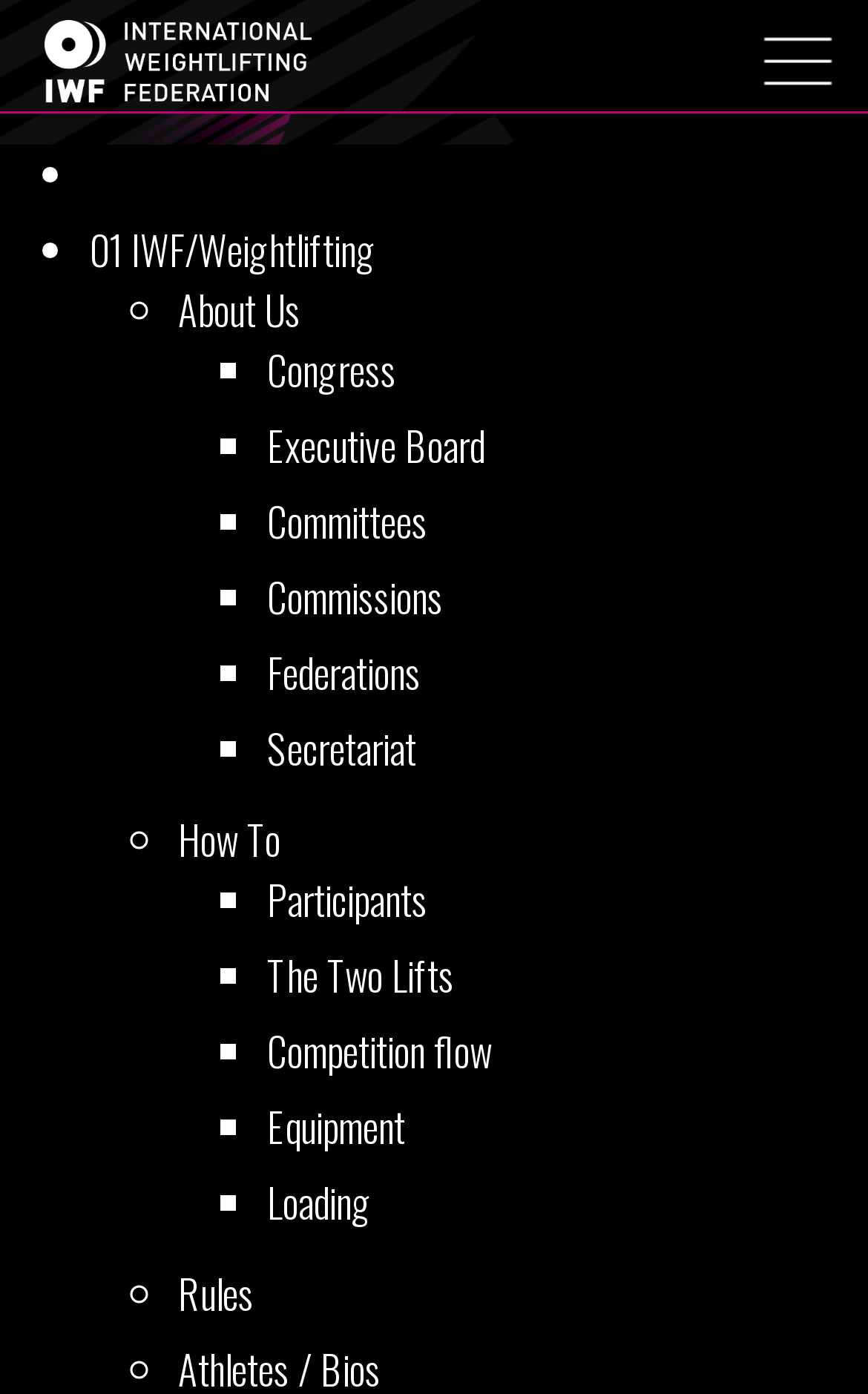Identify the bounding box coordinates of the region that should be clicked to execute the following instruction: "Learn about the Competition flow".

[0.308, 0.733, 0.567, 0.774]